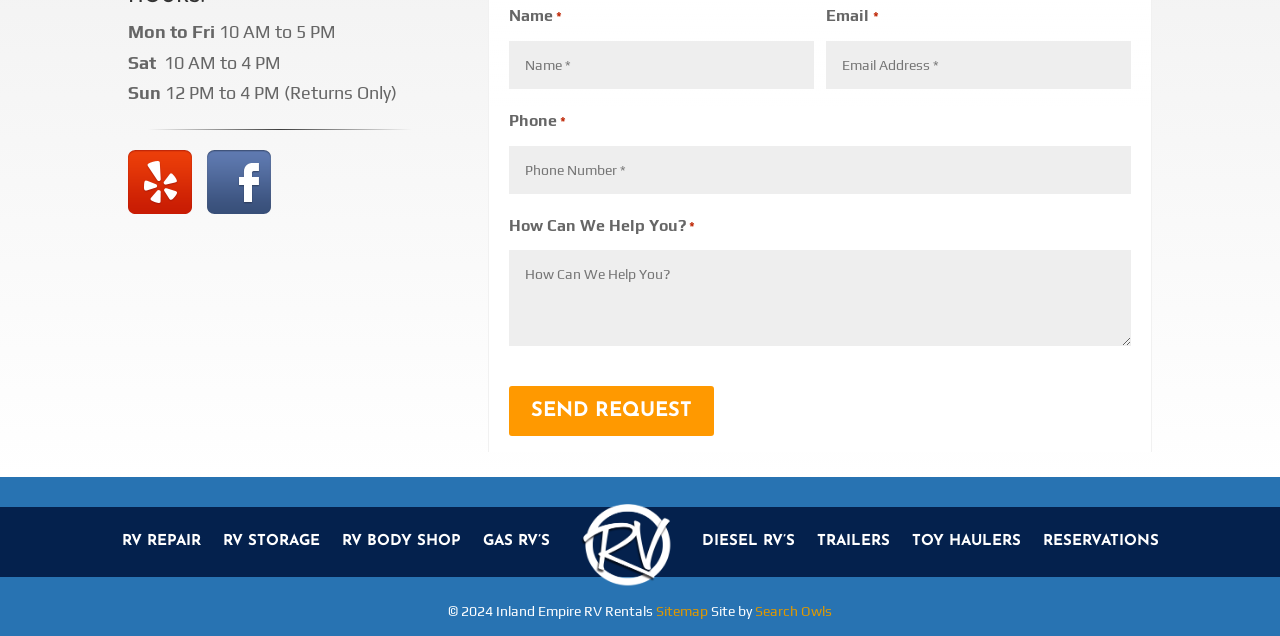Give a one-word or short phrase answer to this question: 
What services are offered by the business?

RV repair, storage, body shop, etc.